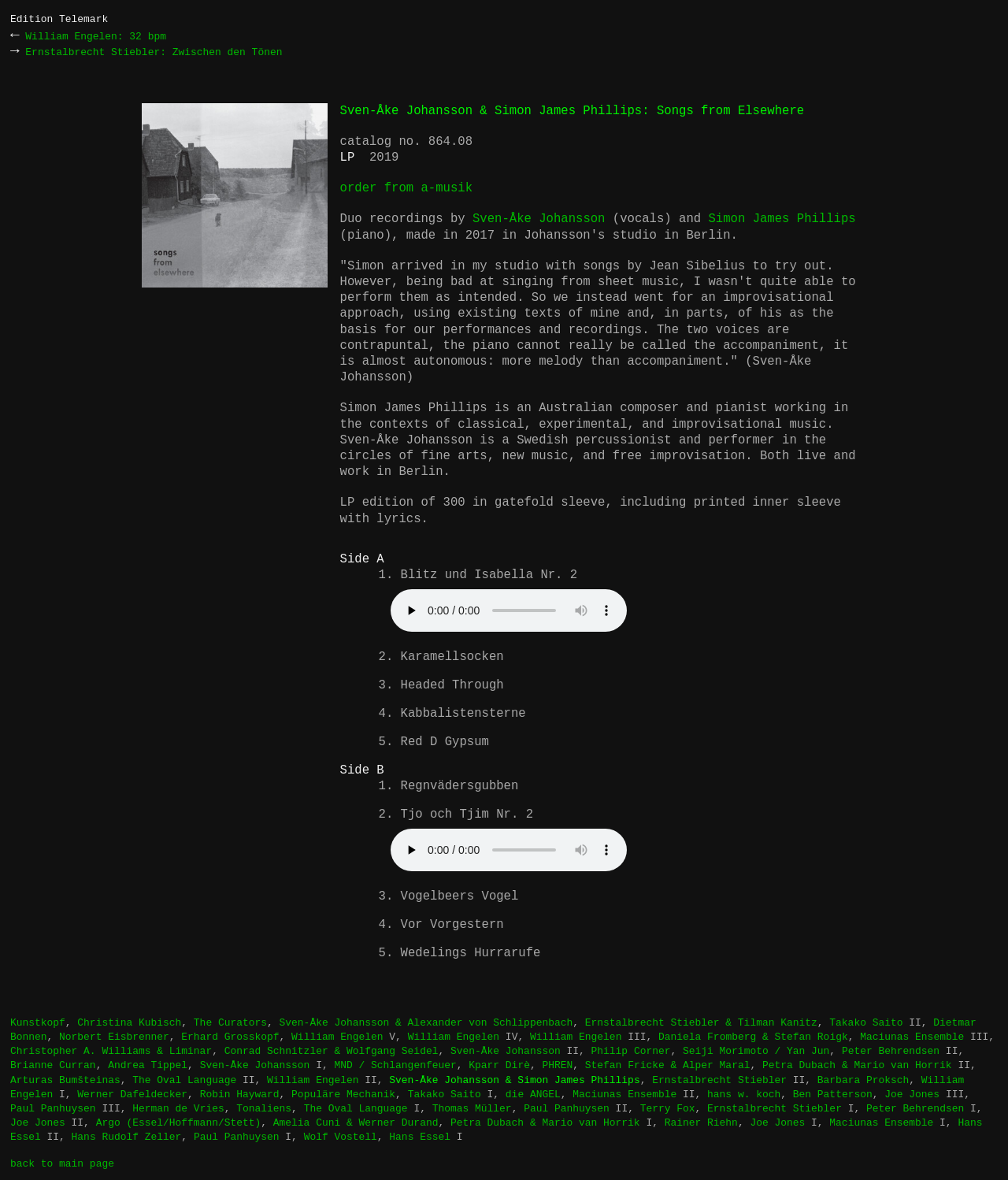Given the description Paul Panhuysen, predict the bounding box coordinates of the UI element. Ensure the coordinates are in the format (top-left x, top-left y, bottom-right x, bottom-right y) and all values are between 0 and 1.

[0.521, 0.933, 0.606, 0.943]